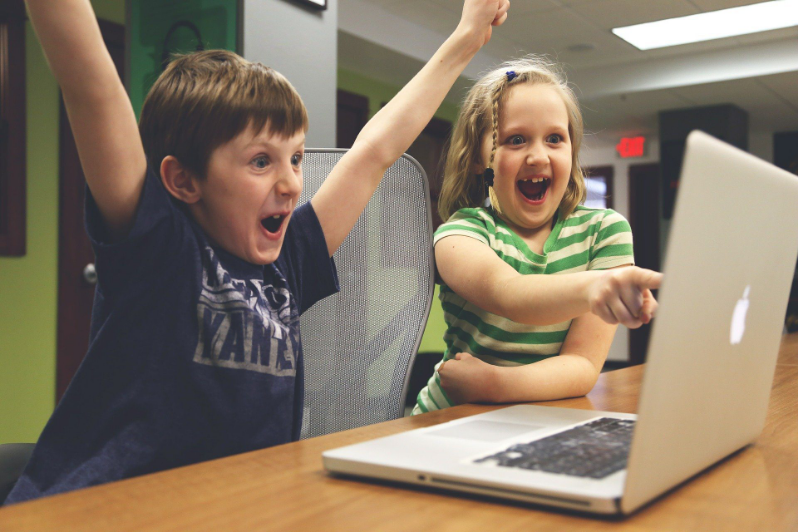How many children are in the image?
Examine the image and give a concise answer in one word or a short phrase.

Two